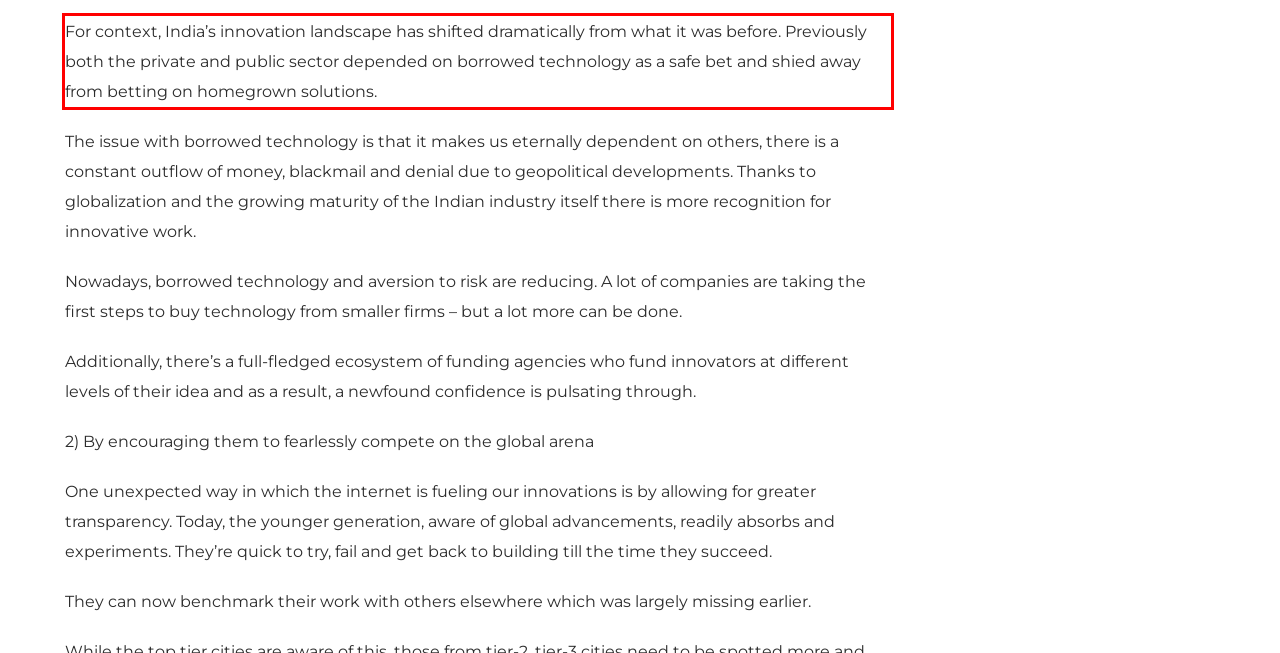Within the screenshot of the webpage, locate the red bounding box and use OCR to identify and provide the text content inside it.

For context, India’s innovation landscape has shifted dramatically from what it was before. Previously both the private and public sector depended on borrowed technology as a safe bet and shied away from betting on homegrown solutions.